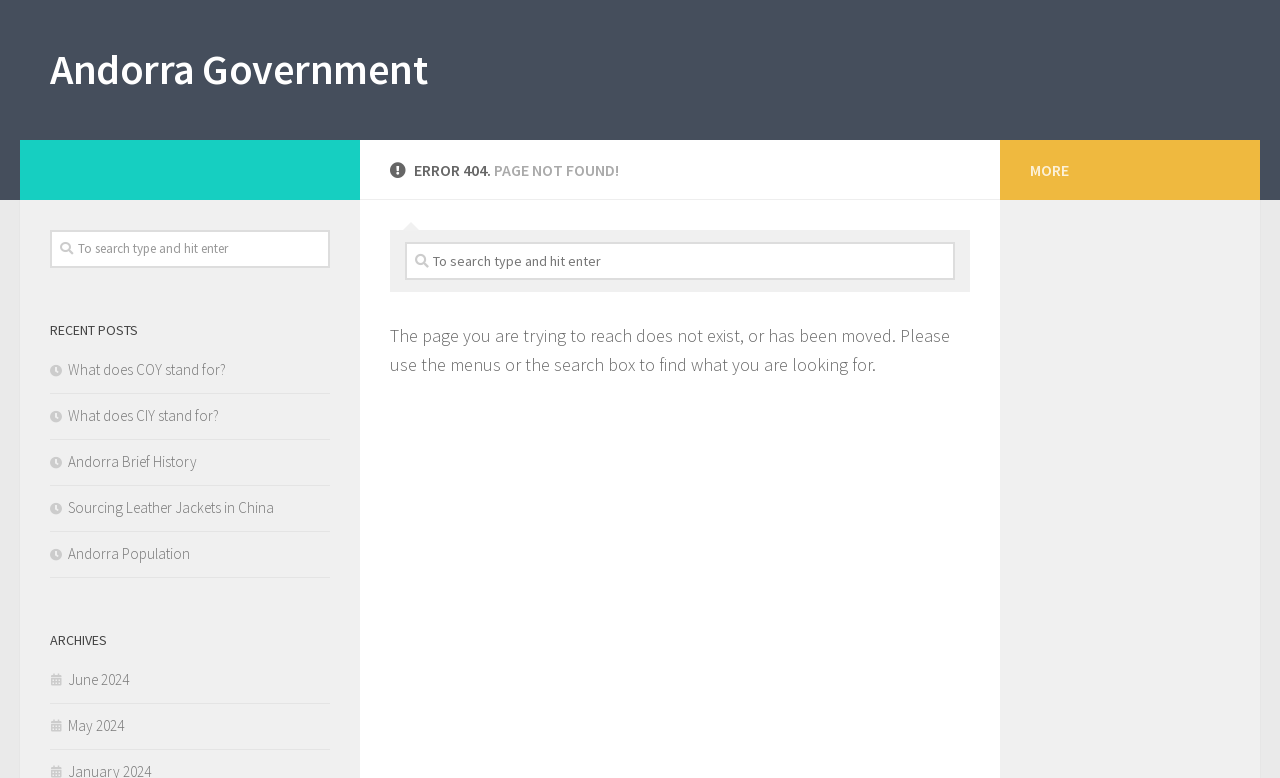Highlight the bounding box coordinates of the element you need to click to perform the following instruction: "Check archives."

[0.039, 0.807, 0.258, 0.838]